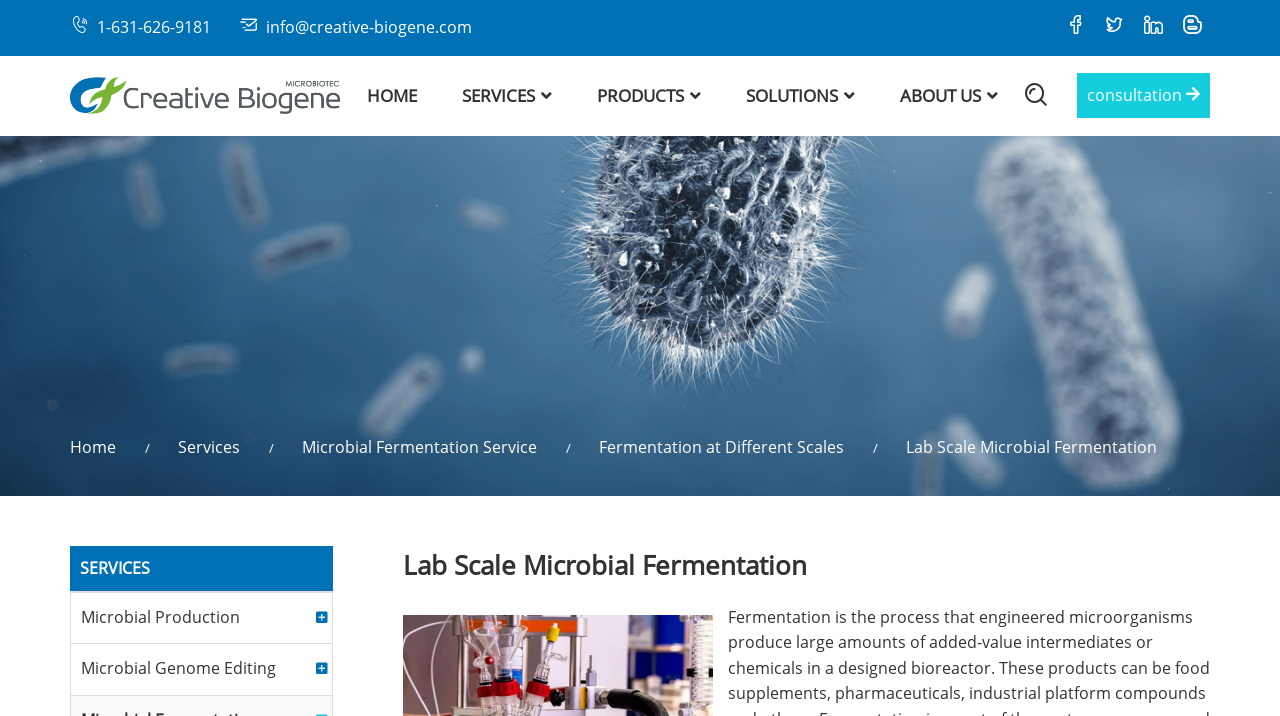Identify the bounding box coordinates of the region that needs to be clicked to carry out this instruction: "send an email". Provide these coordinates as four float numbers ranging from 0 to 1, i.e., [left, top, right, bottom].

[0.208, 0.022, 0.369, 0.053]